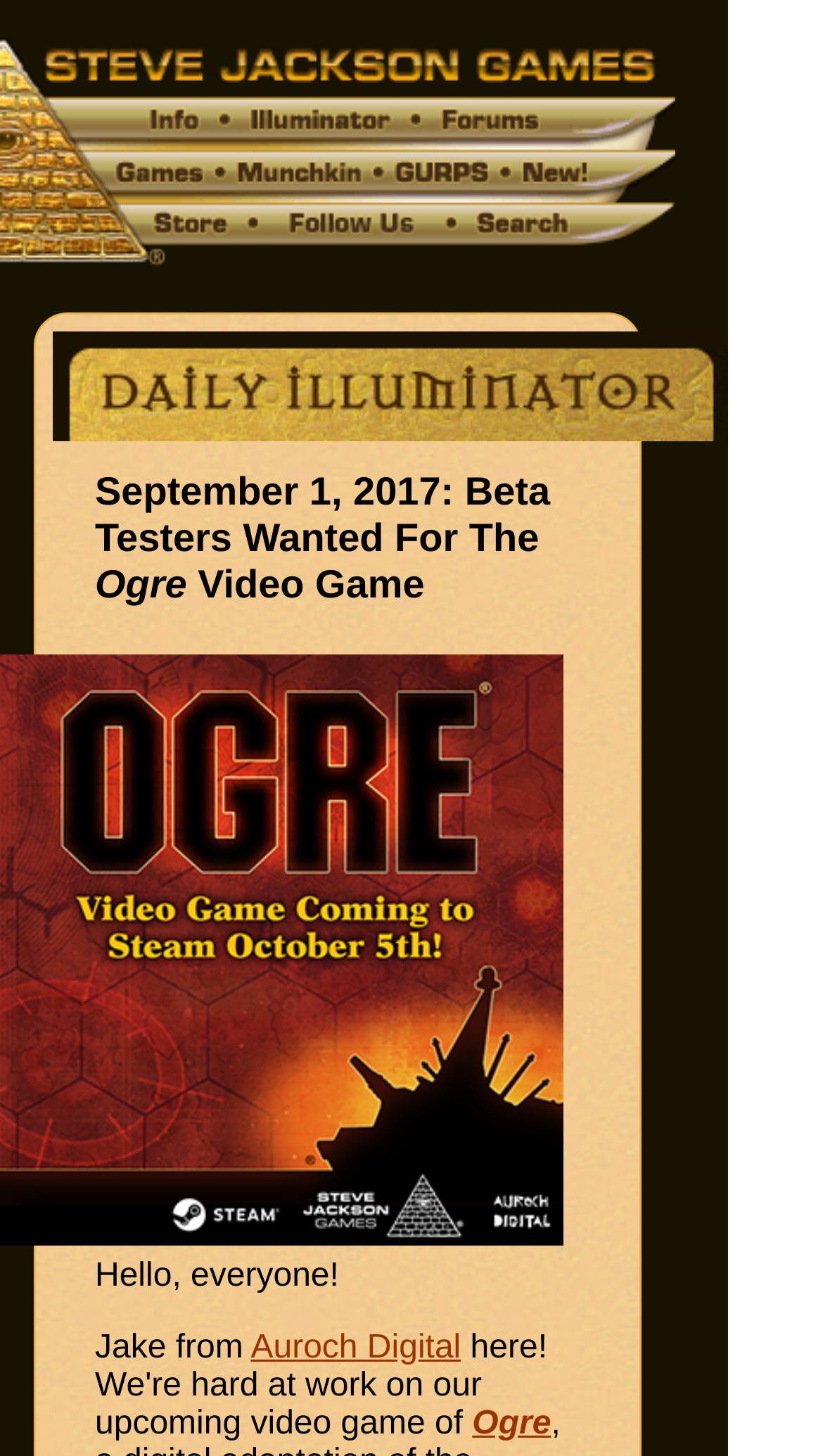Using the information from the screenshot, answer the following question thoroughly:
What is the company mentioned in the text?

I found the answer by looking at the text content of the webpage, specifically the sentence 'Hello, everyone! Jake from...' which is followed by a link 'Auroch Digital', indicating that Jake is from Auroch Digital.